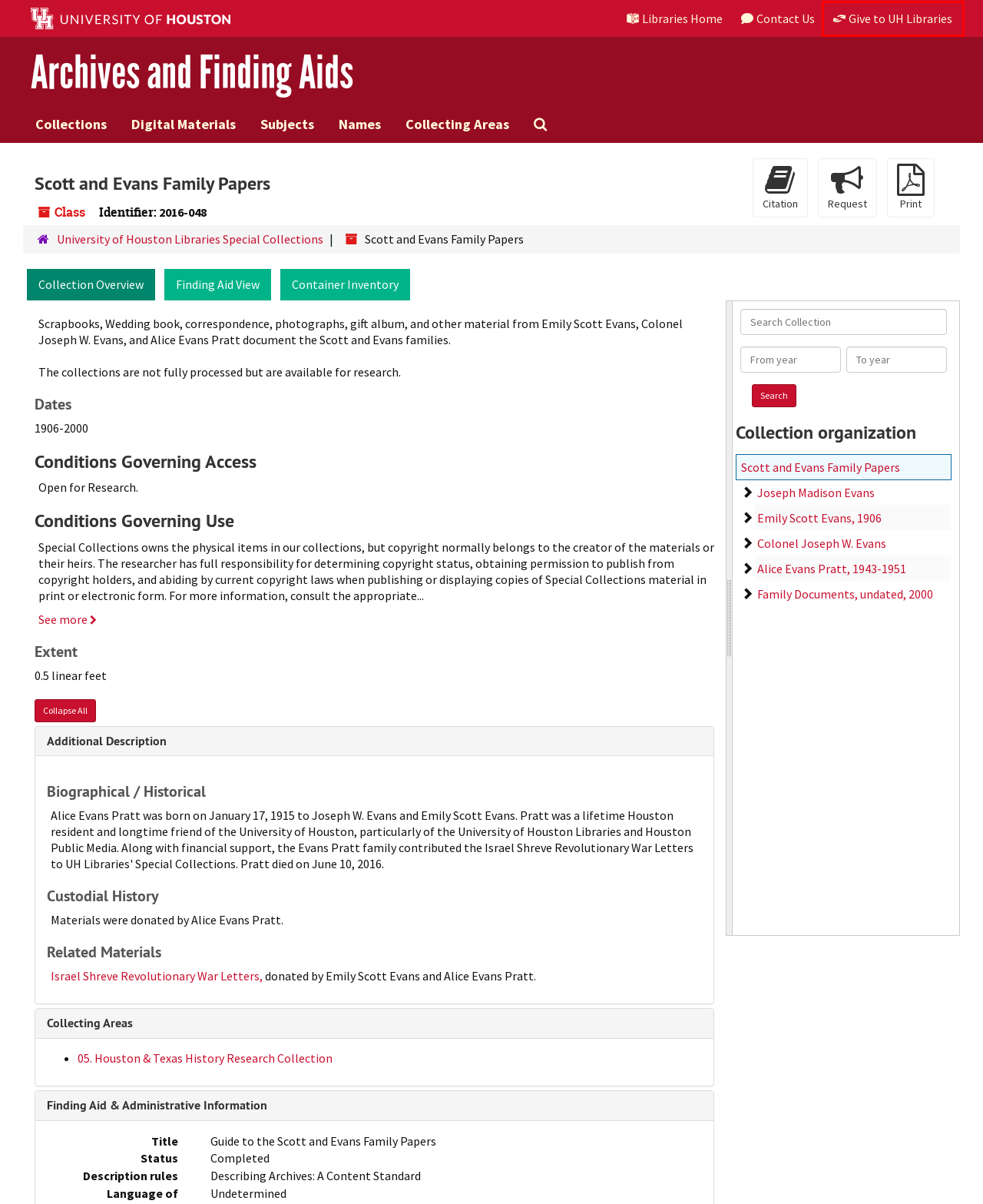Observe the screenshot of a webpage with a red bounding box around an element. Identify the webpage description that best fits the new page after the element inside the bounding box is clicked. The candidates are:
A. About |  University of Houston Libraries
B. Spaces & Technology |  University of Houston Libraries
C. UHS - Division of Administration&Finance - Office of Finance
D. Contact Us |  University of Houston Libraries
E. University of Houston Libraries
F. Privacy Policy |  University of Houston Libraries
G. Search |  University of Houston Libraries
H. Giving |  University of Houston Libraries

H